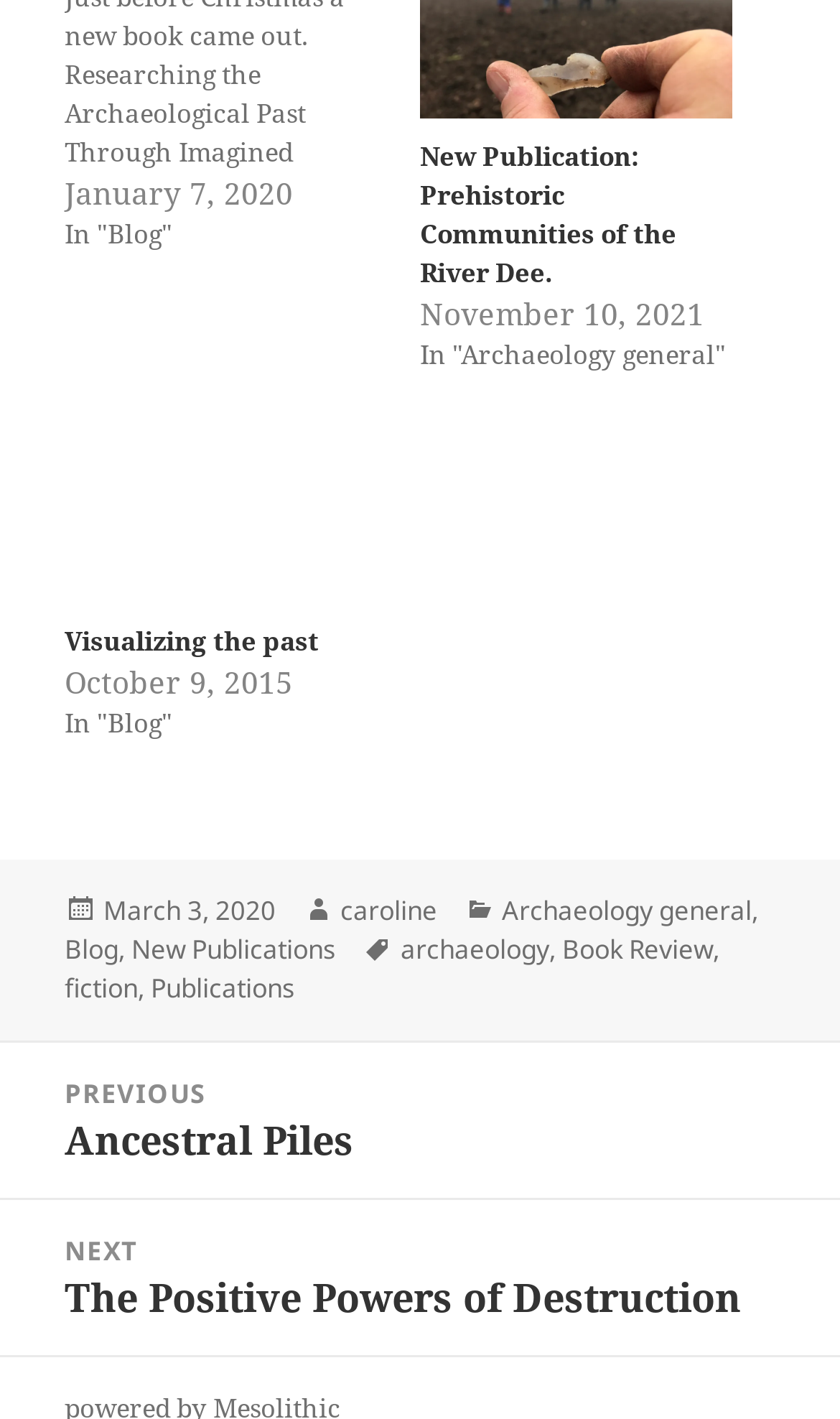Please identify the bounding box coordinates of the element on the webpage that should be clicked to follow this instruction: "Go to the category 'Archaeology general'". The bounding box coordinates should be given as four float numbers between 0 and 1, formatted as [left, top, right, bottom].

[0.597, 0.629, 0.895, 0.657]